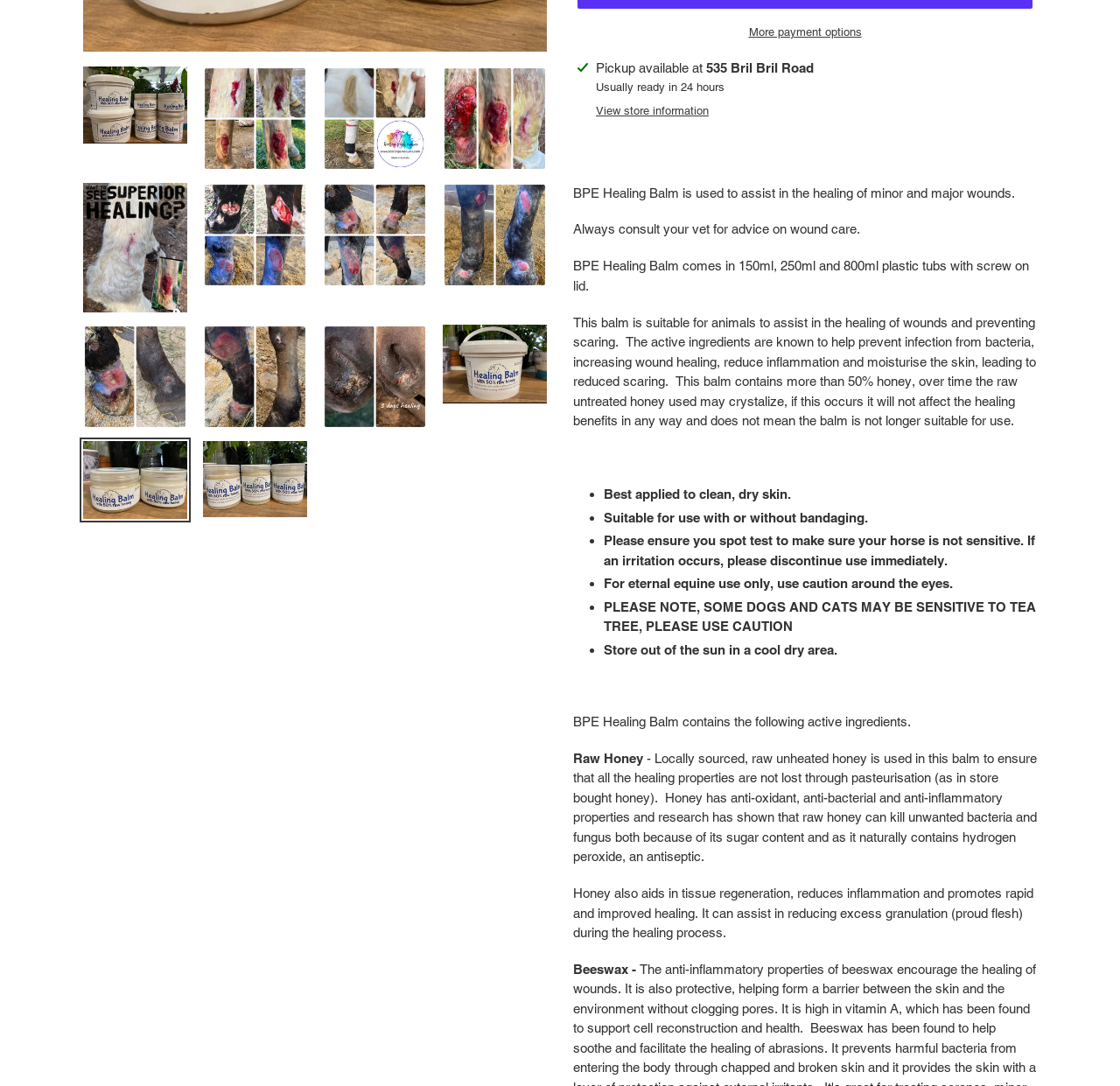Determine the bounding box coordinates of the UI element described below. Use the format (top-left x, top-left y, bottom-right x, bottom-right y) with floating point numbers between 0 and 1: View store information

[0.532, 0.094, 0.633, 0.11]